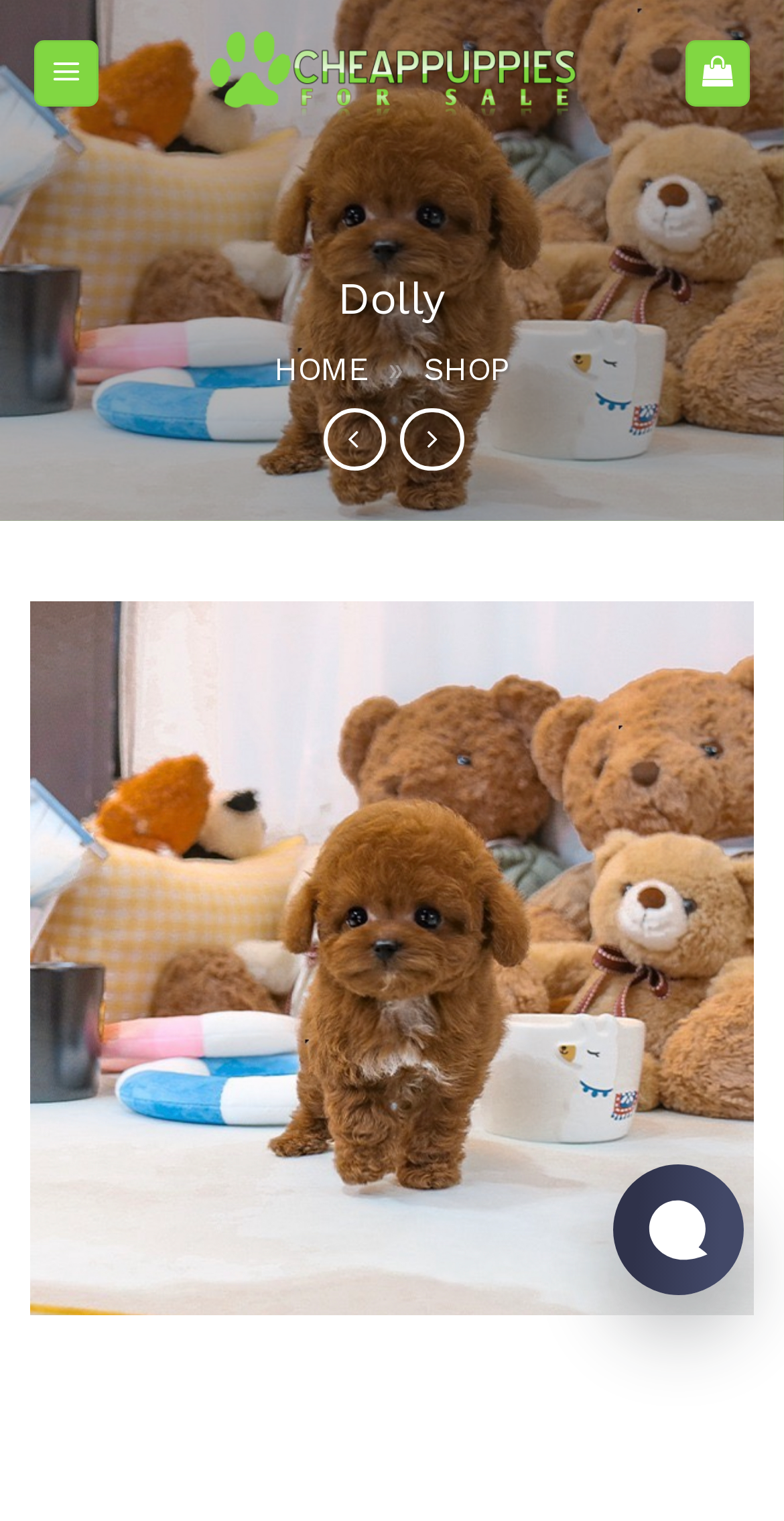Please determine the bounding box coordinates of the area that needs to be clicked to complete this task: 'Go to the home page'. The coordinates must be four float numbers between 0 and 1, formatted as [left, top, right, bottom].

[0.349, 0.23, 0.47, 0.255]